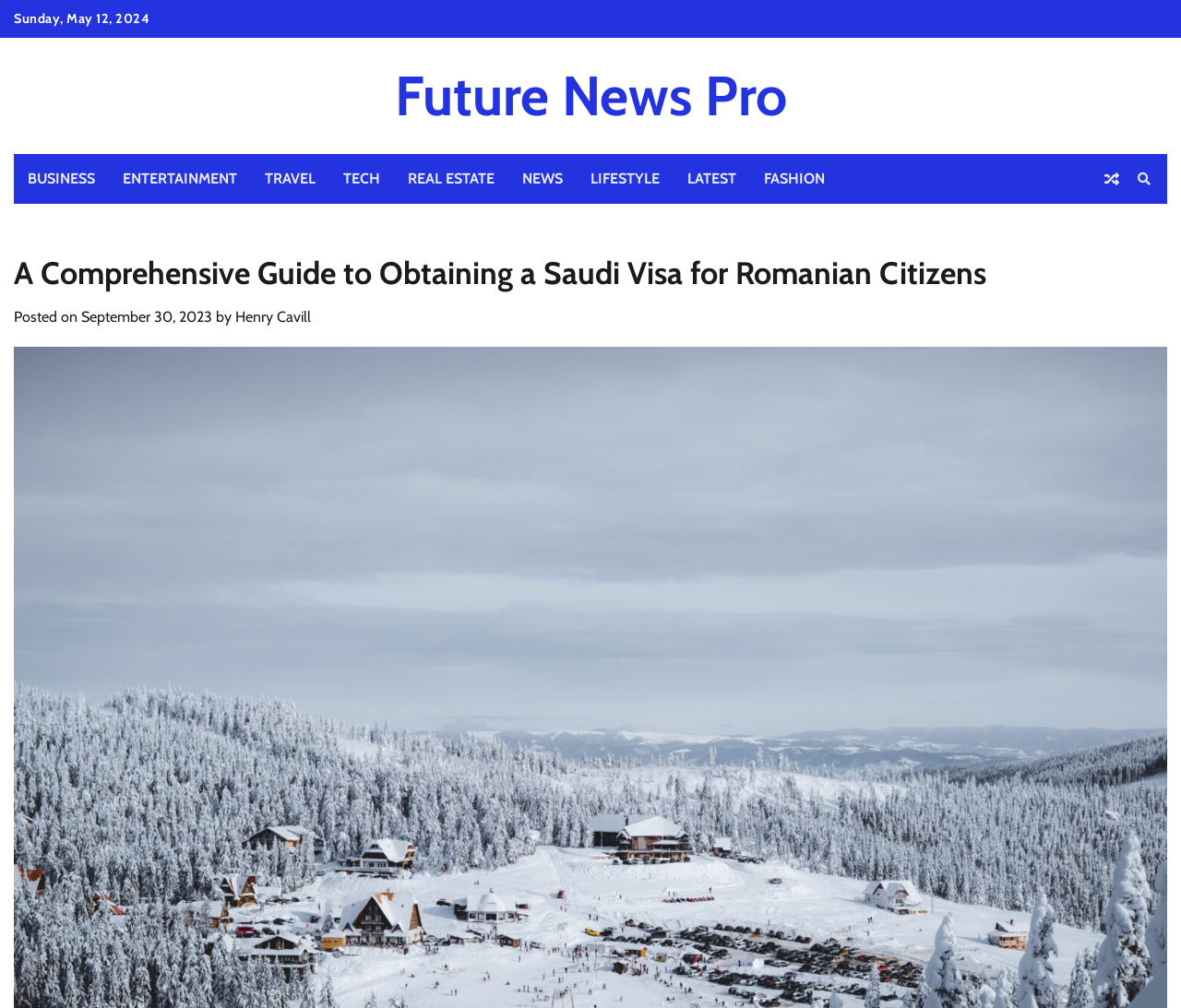Find the bounding box coordinates for the area you need to click to carry out the instruction: "go to the NEWS section". The coordinates should be four float numbers between 0 and 1, indicated as [left, top, right, bottom].

[0.43, 0.153, 0.488, 0.203]